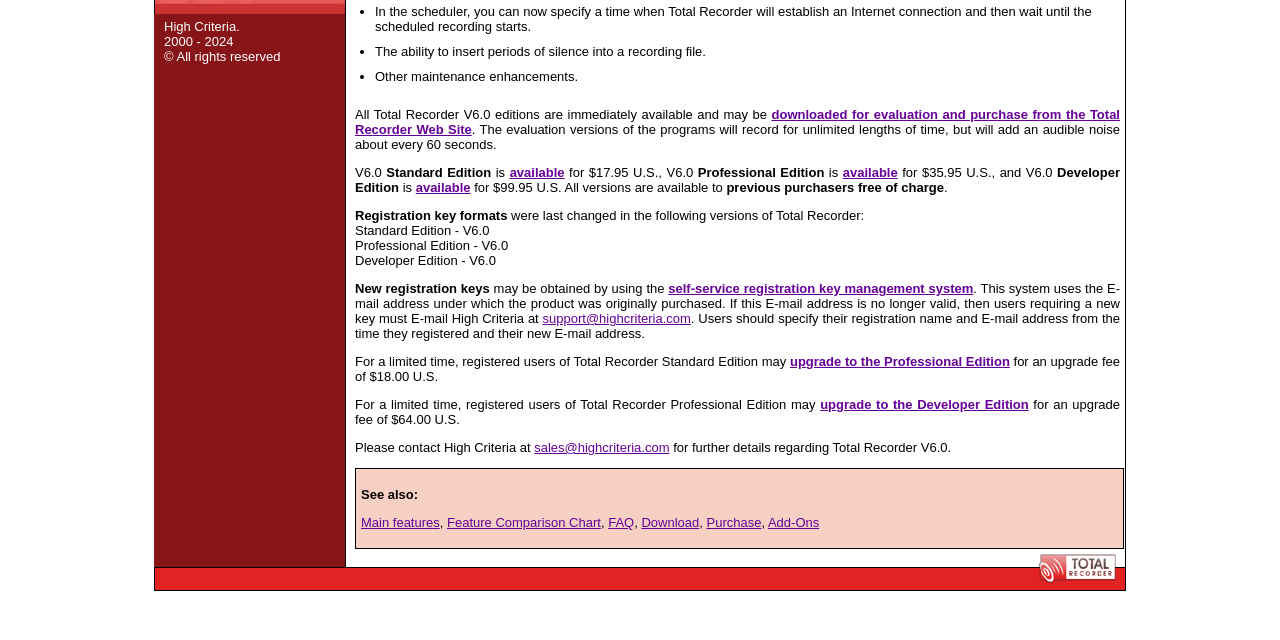Please specify the bounding box coordinates in the format (top-left x, top-left y, bottom-right x, bottom-right y), with all values as floating point numbers between 0 and 1. Identify the bounding box of the UI element described by: Feature Comparison Chart

[0.349, 0.805, 0.469, 0.828]